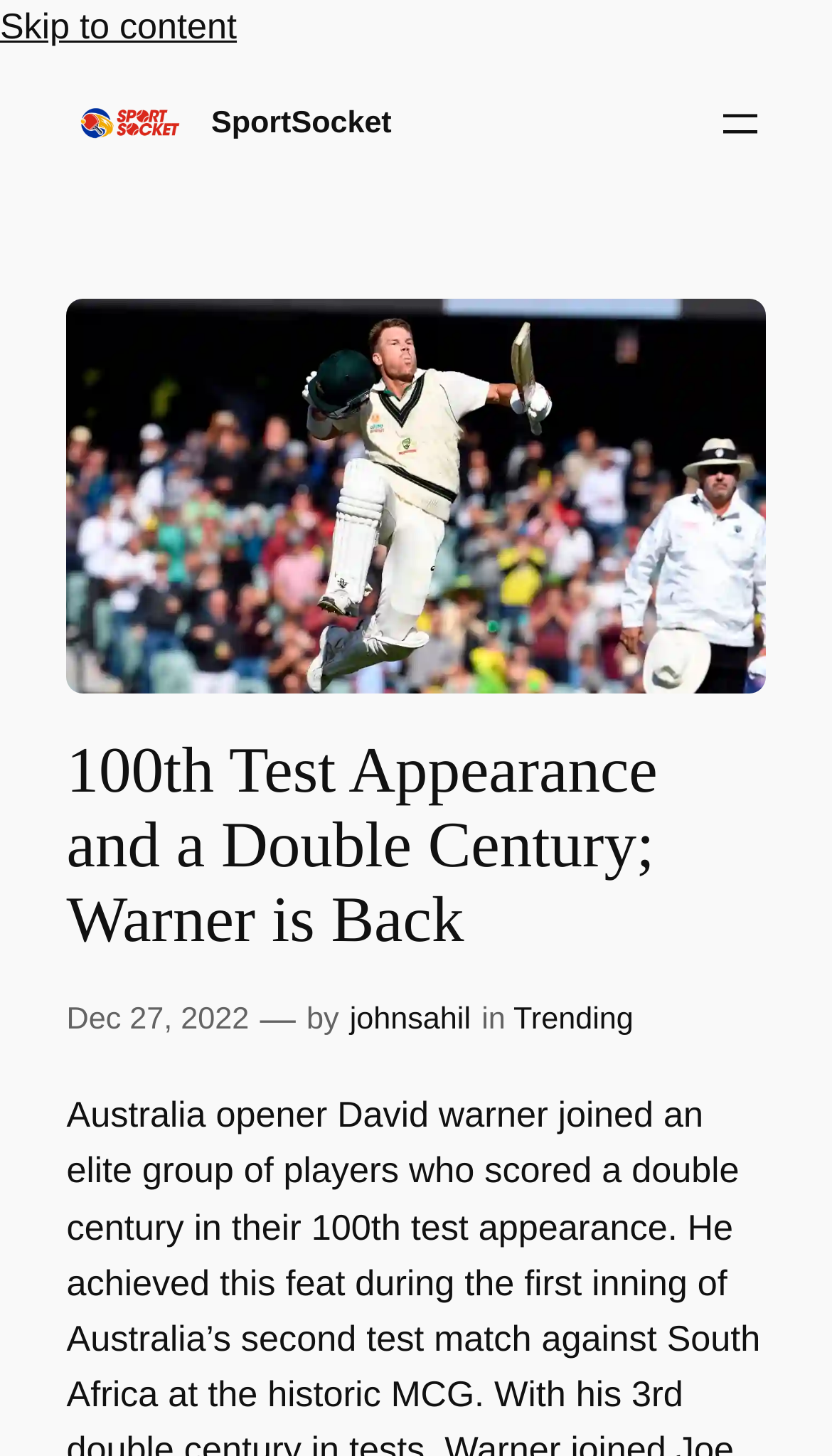Please analyze the image and give a detailed answer to the question:
What is the main topic of the article?

The main topic of the article can be inferred from the main heading, which mentions '100th Test Appearance and a Double Century; Warner is Back', indicating that the article is about David Warner's 100th test appearance in cricket.